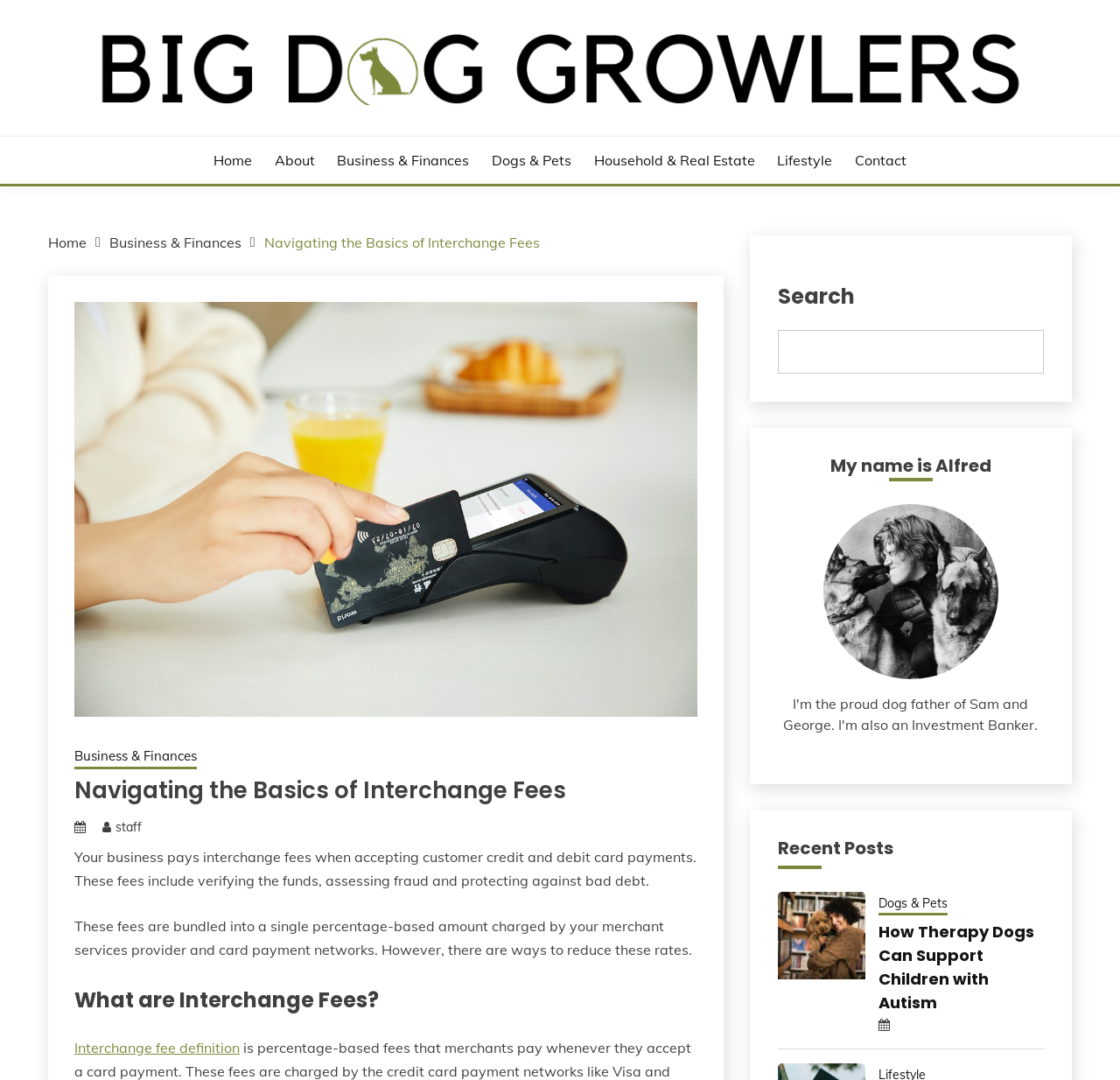What is the main topic of the current webpage?
Using the image, give a concise answer in the form of a single word or short phrase.

Interchange Fees